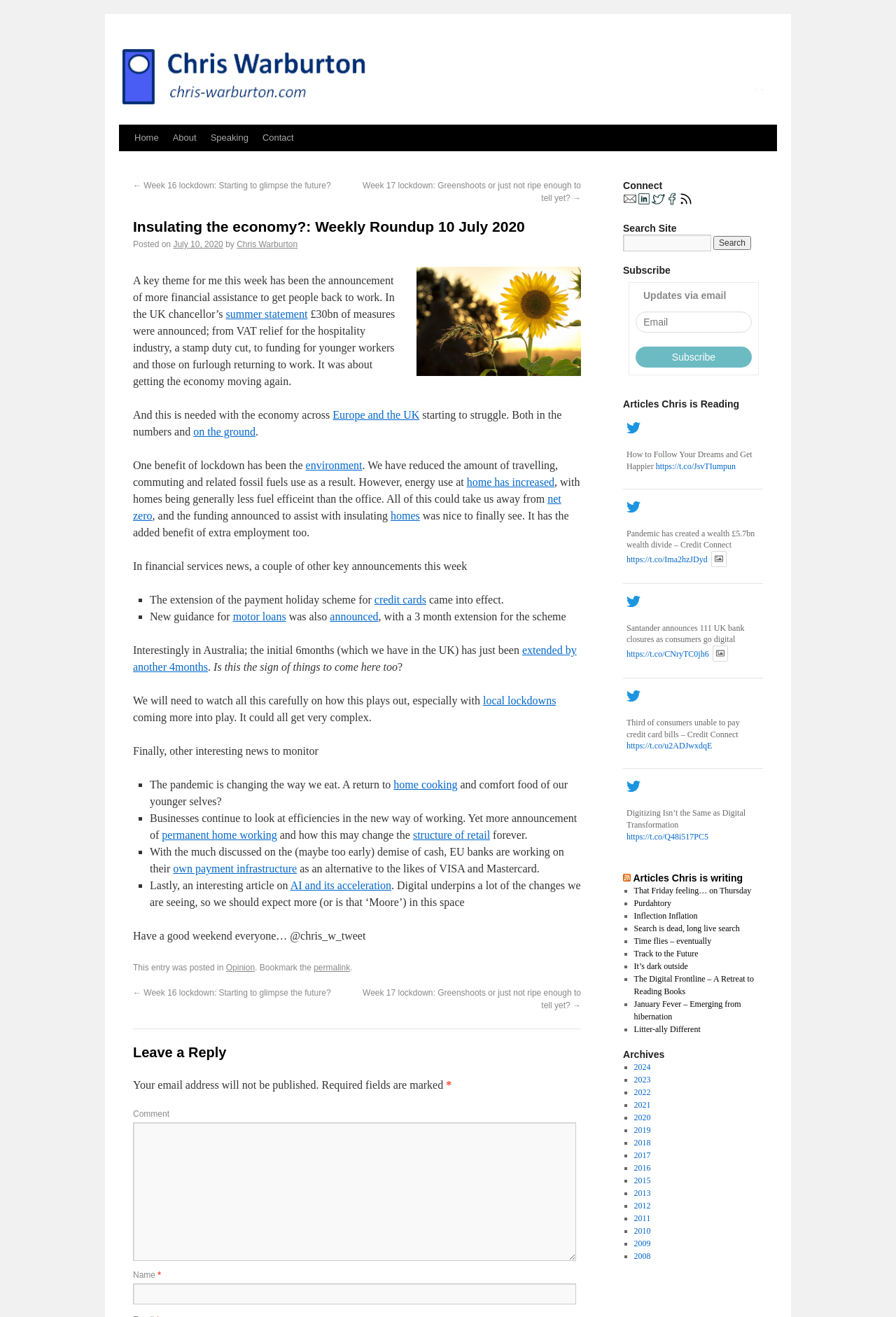Please locate the bounding box coordinates for the element that should be clicked to achieve the following instruction: "Read the article 'Insulating the economy?: Weekly Roundup 10 July 2020'". Ensure the coordinates are given as four float numbers between 0 and 1, i.e., [left, top, right, bottom].

[0.148, 0.165, 0.648, 0.179]